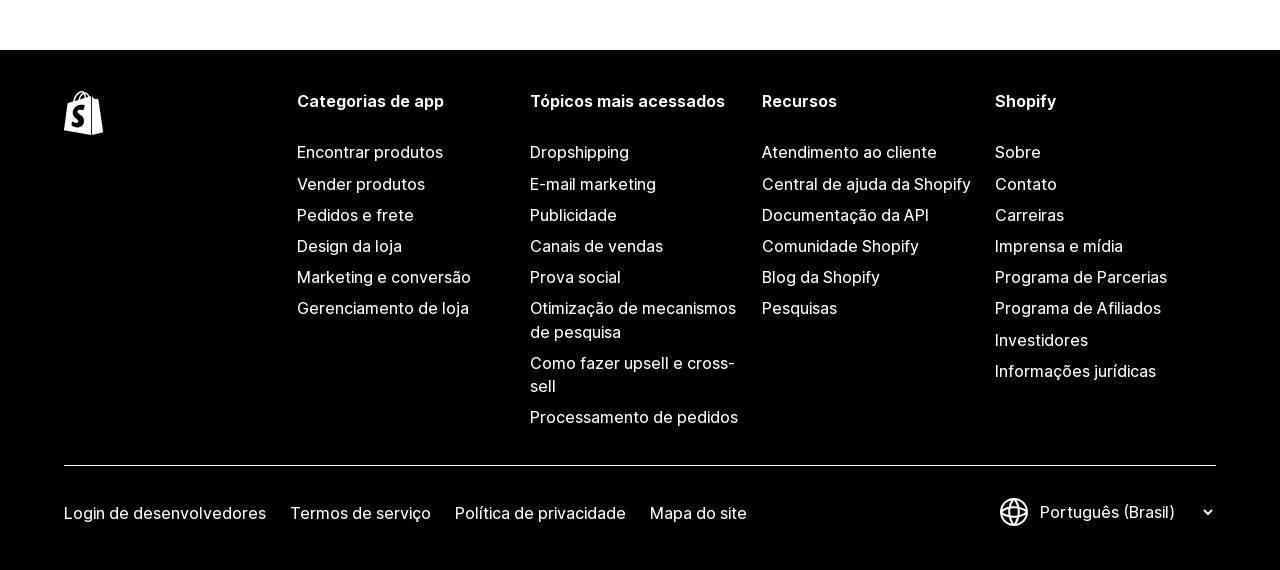Provide the bounding box coordinates of the HTML element this sentence describes: "Informações jurídicas".

[0.777, 0.624, 0.95, 0.679]